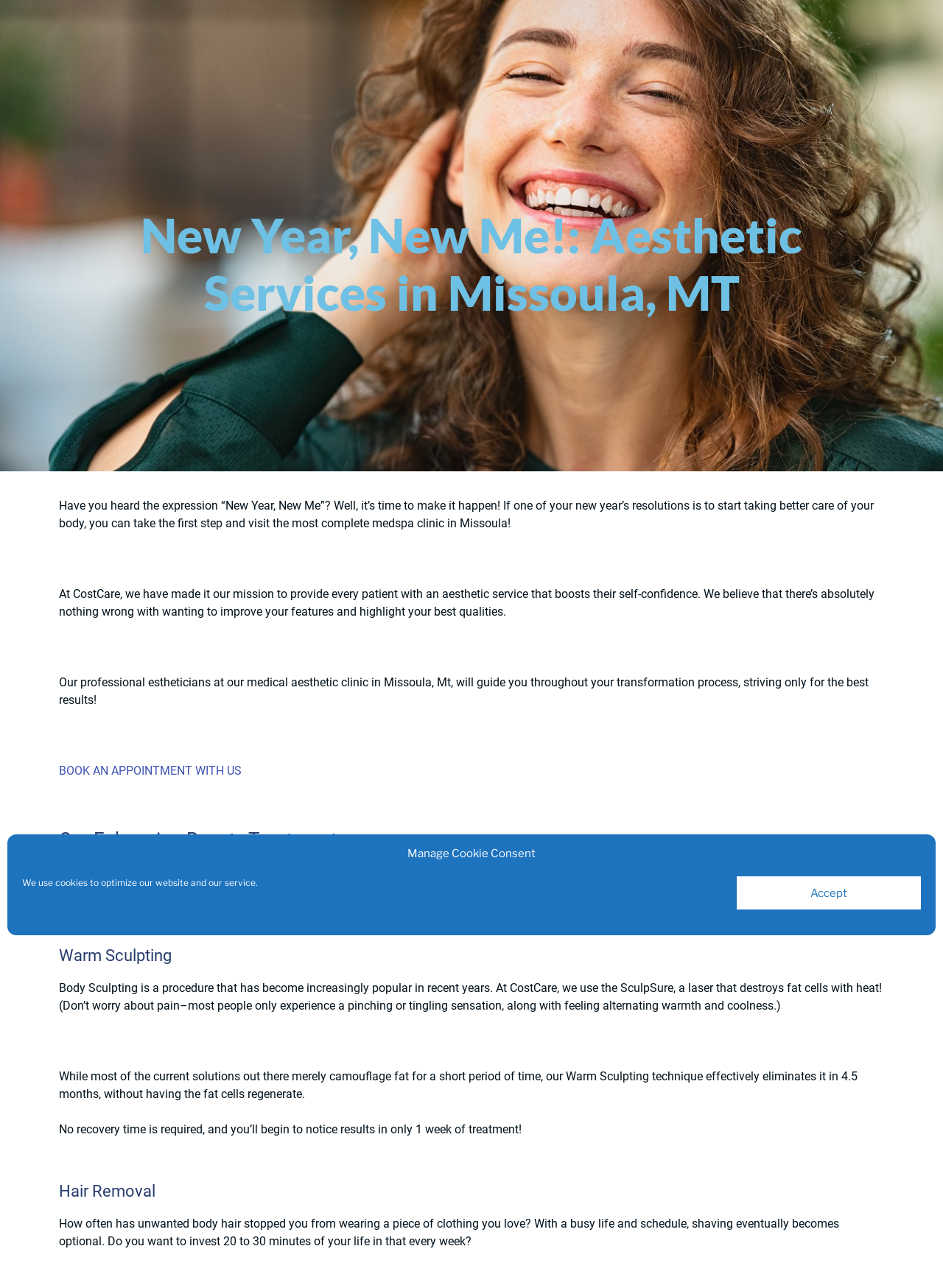What is the recommended action for interested patients?
Please provide a comprehensive answer based on the visual information in the image.

The webpage provides a link to 'BOOK AN APPOINTMENT WITH US', indicating that interested patients should take this action to start their transformation process with CostCare.